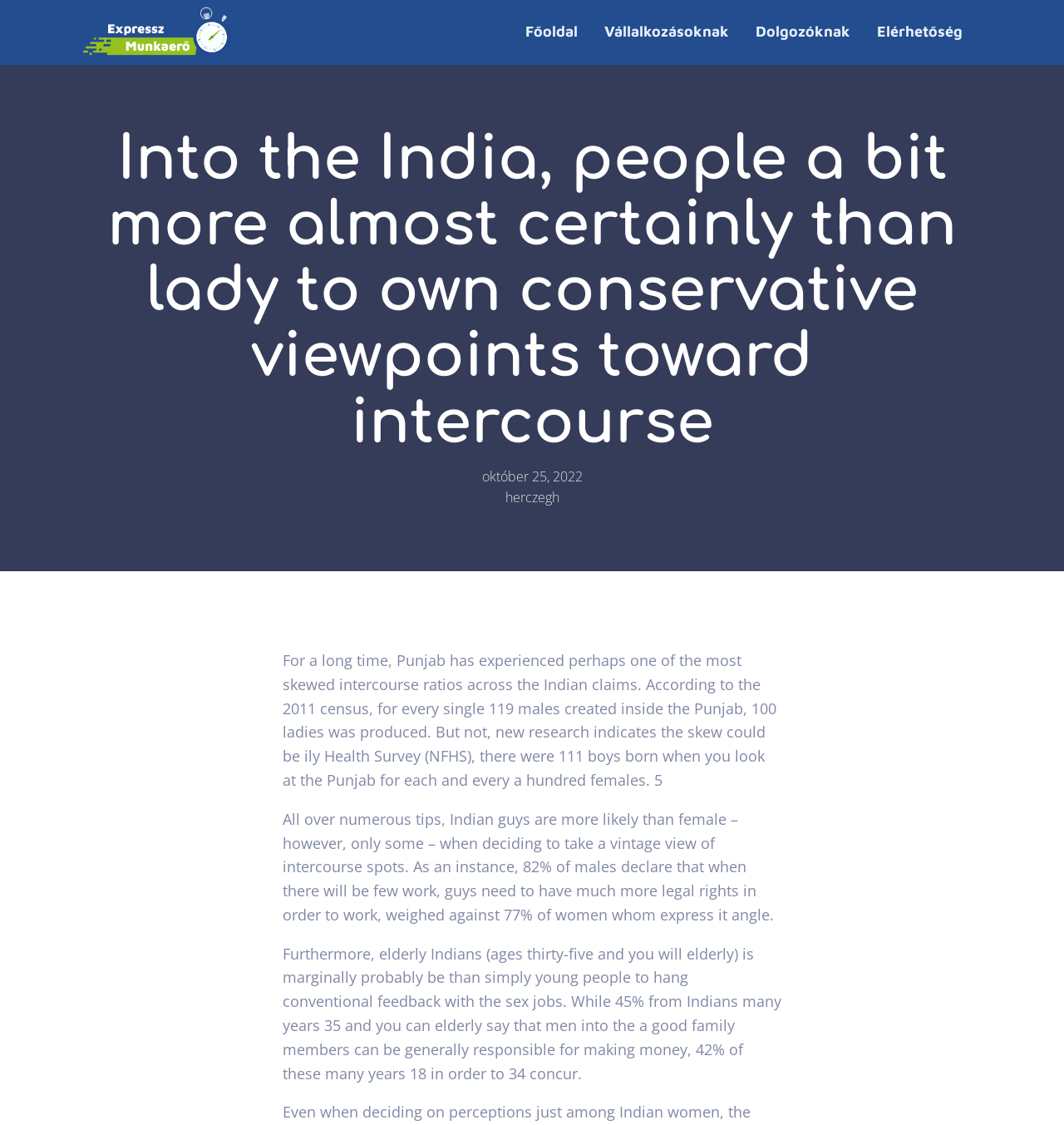Please examine the image and provide a detailed answer to the question: What is the date of the article?

I found the date of the article by looking at the static text element located at [0.453, 0.415, 0.547, 0.431] which contains the text 'október 25, 2022'.